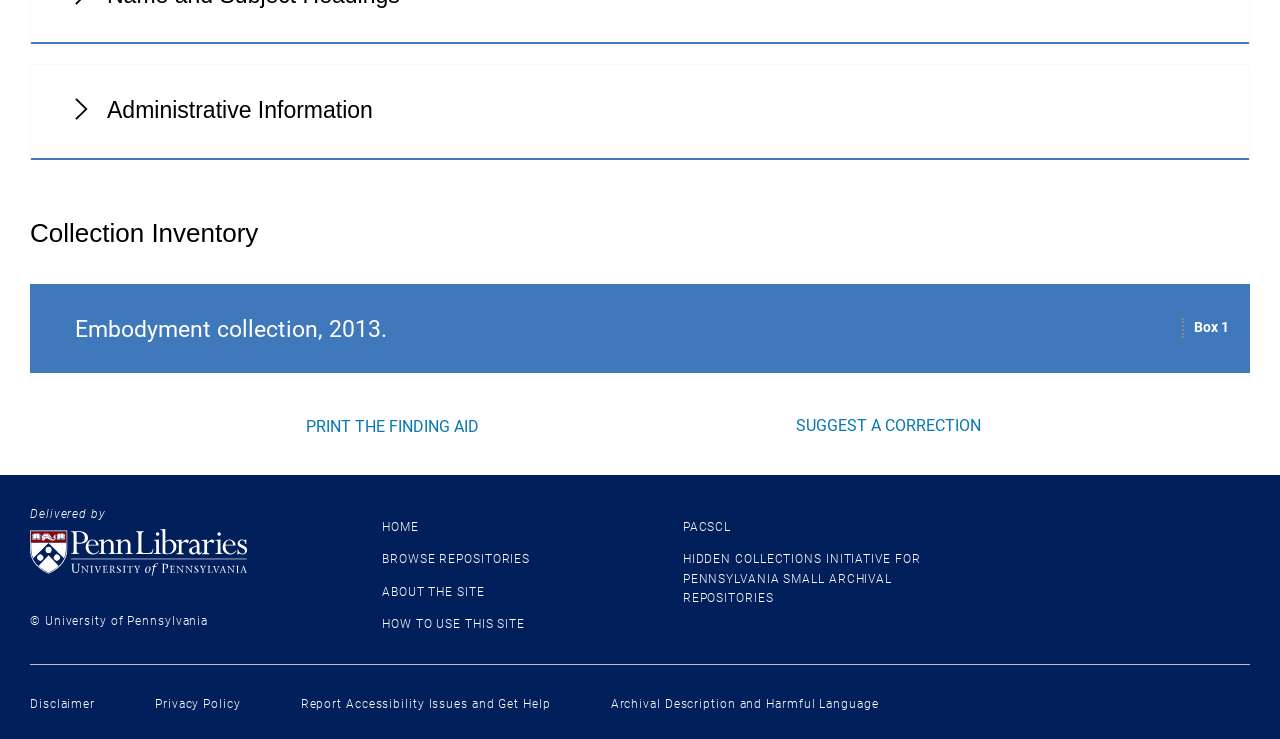Determine the bounding box coordinates of the region to click in order to accomplish the following instruction: "Go to University of Pennsylvania Libraries homepage". Provide the coordinates as four float numbers between 0 and 1, specifically [left, top, right, bottom].

[0.023, 0.716, 0.252, 0.779]